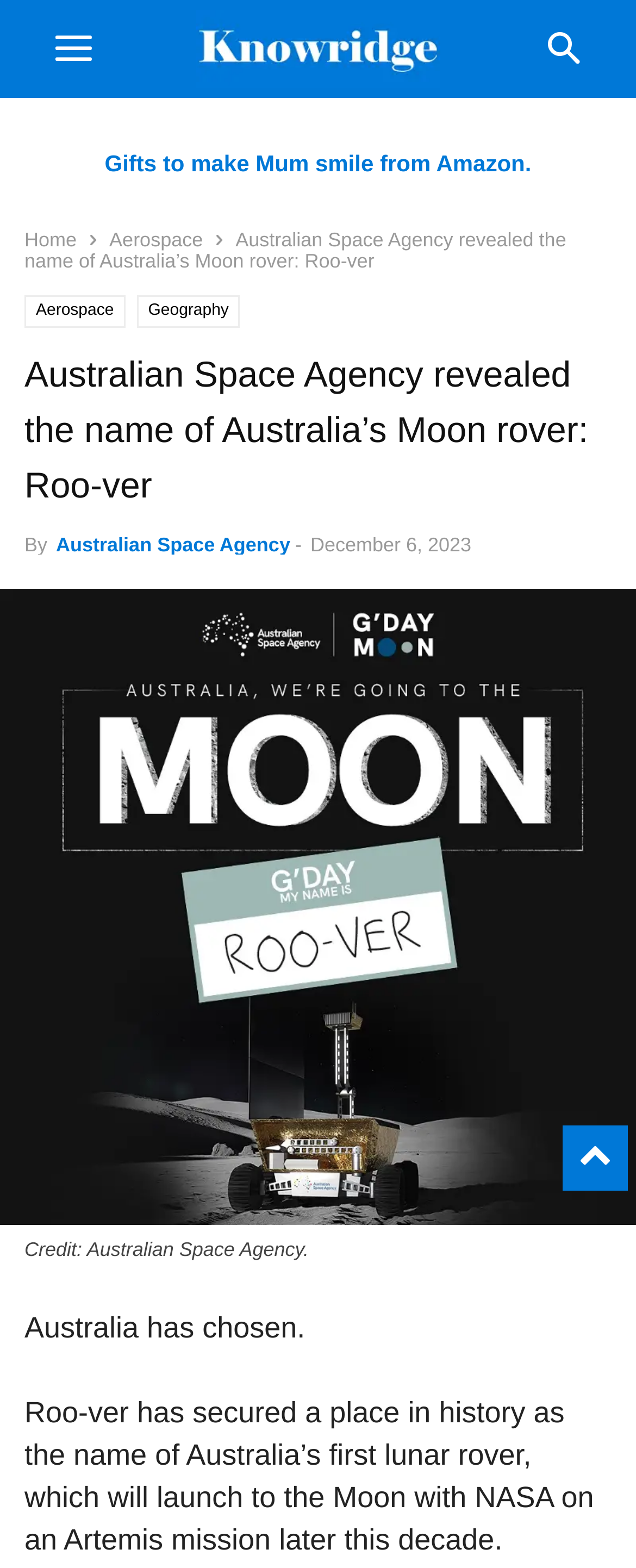Examine the image carefully and respond to the question with a detailed answer: 
What is the credit for the image?

The answer can be found in the Figcaption element with the text 'Credit: Australian Space Agency.' which is a part of the figure element.